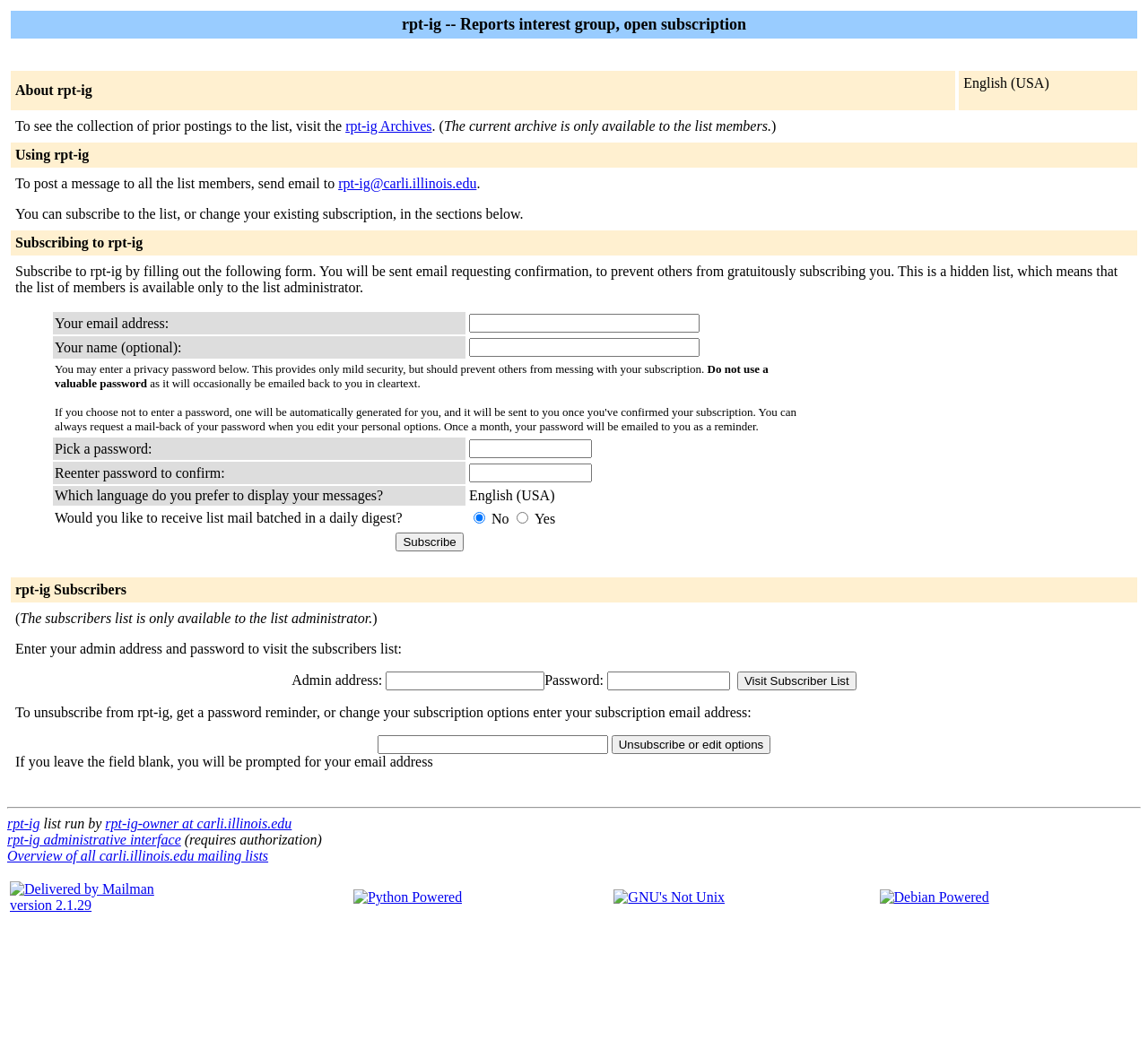Produce an elaborate caption capturing the essence of the webpage.

The webpage is an information page for the "rpt-ig" mailing list. At the top, there is a table with several rows, each containing information about the list. The first row has a grid cell with the text "rpt-ig -- Reports interest group, open subscription". The second row is empty, and the third row has two grid cells, one with the text "About rpt-ig" and another with a language selection option, "English (USA)". 

Below this, there are several rows with information about the list, including a link to the "rpt-ig Archives" and instructions on how to post a message to the list. There is also a section on subscribing to the list, which includes a form with fields for email address, name, and password, as well as options for language and digest frequency. 

Further down, there is a section for list administrators, with a form to enter an admin address and password to access the subscribers list. There is also a section for unsubscribing or editing subscription options. 

At the bottom of the page, there are several links, including one to the "rpt-ig" list, one to the list owner's email, and one to the administrative interface. There is also a link to an overview of all mailing lists on the carli.illinois.edu domain. Finally, there is a footer with information about the Mailman version and a "Python Powered" logo.